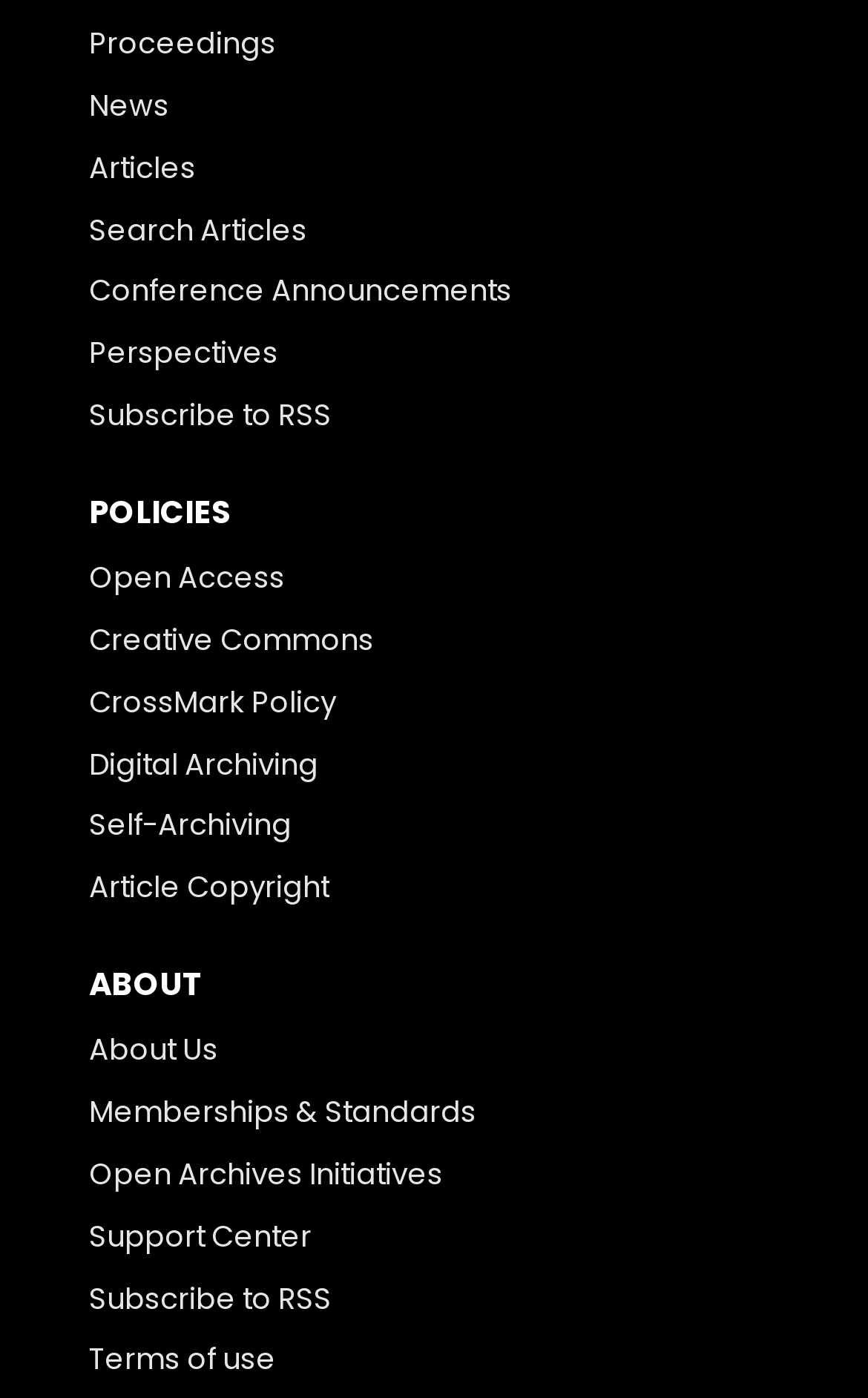Locate the bounding box coordinates for the element described below: "News". The coordinates must be four float values between 0 and 1, formatted as [left, top, right, bottom].

[0.103, 0.06, 0.195, 0.094]